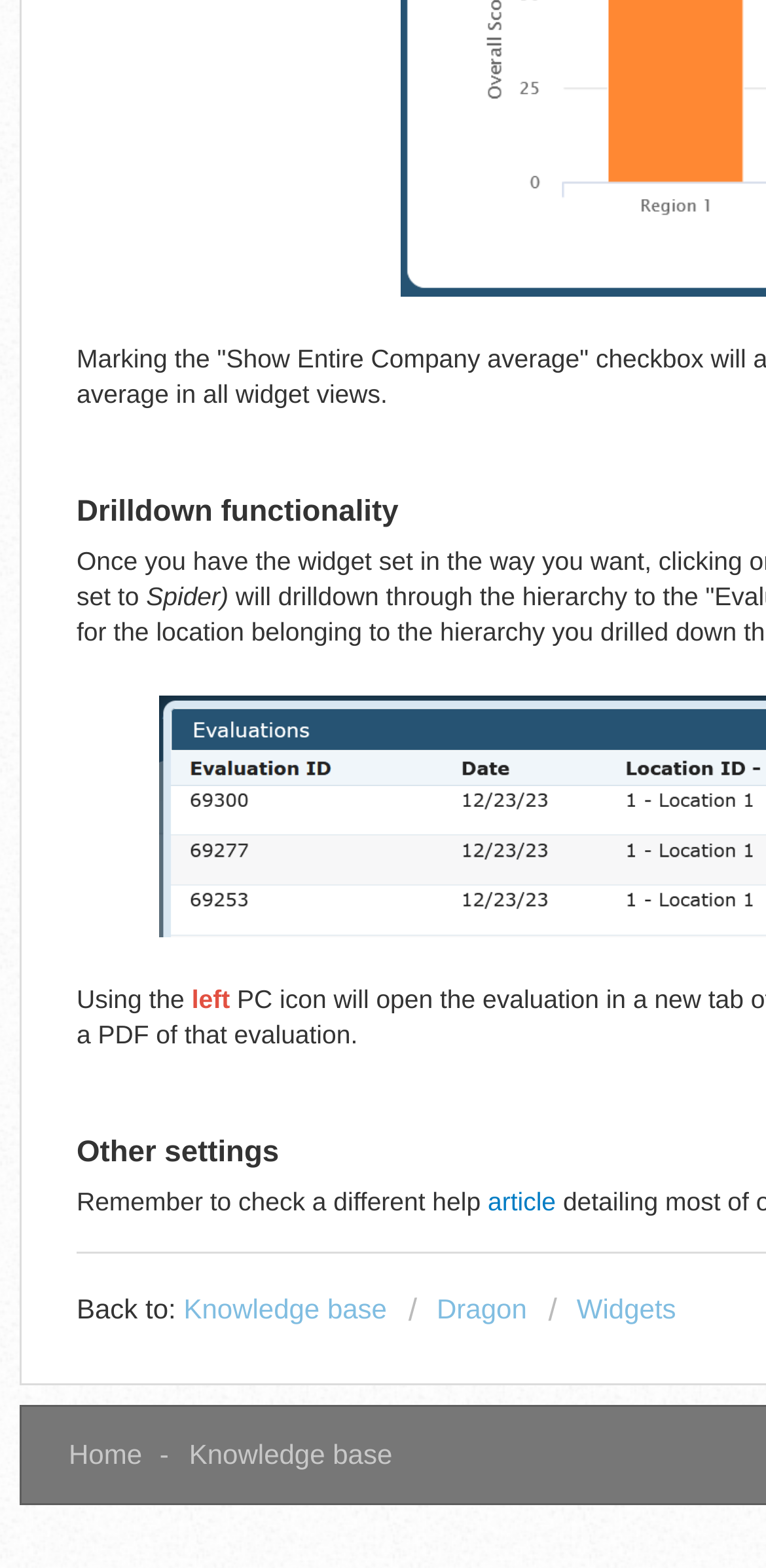Please provide the bounding box coordinates for the UI element as described: "Knowledge base". The coordinates must be four floats between 0 and 1, represented as [left, top, right, bottom].

[0.247, 0.917, 0.512, 0.937]